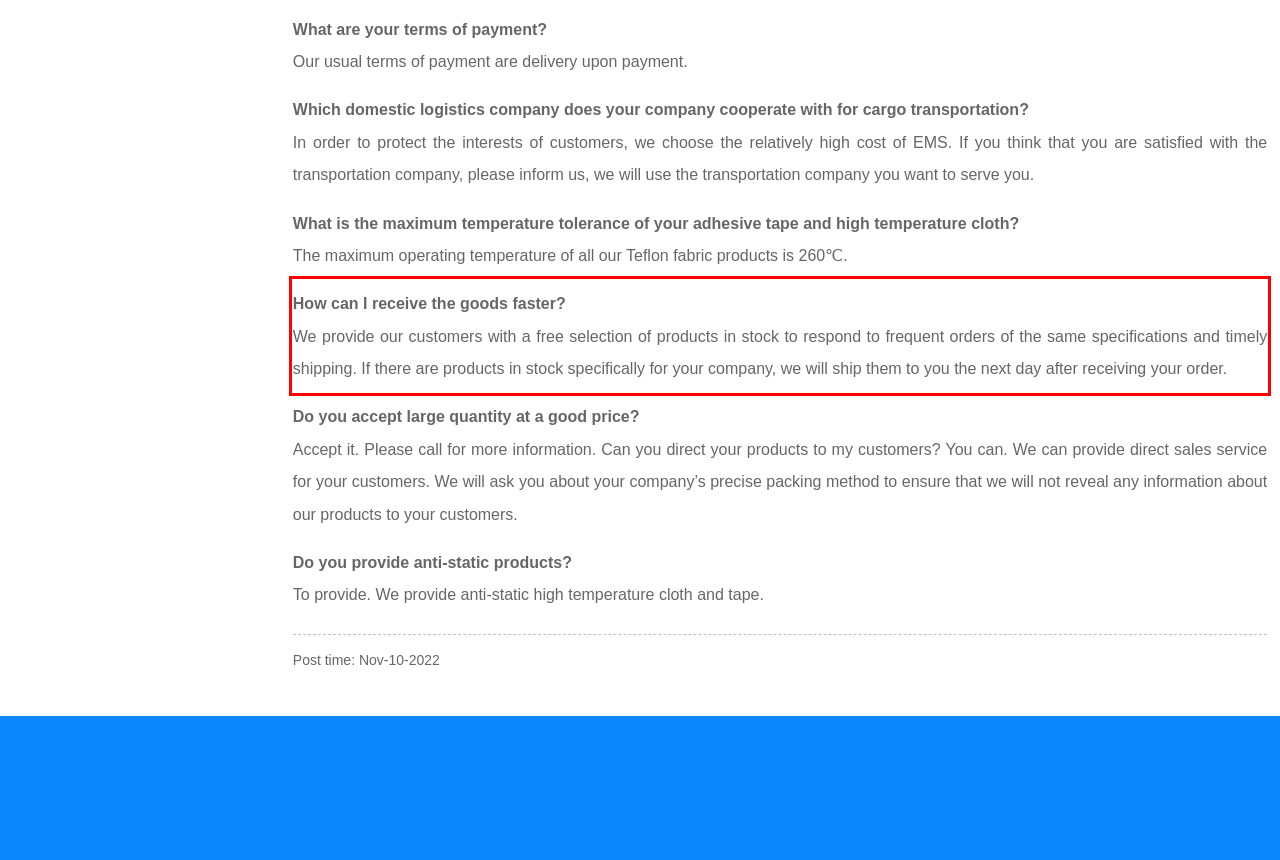You have a screenshot of a webpage with a UI element highlighted by a red bounding box. Use OCR to obtain the text within this highlighted area.

How can I receive the goods faster? We provide our customers with a free selection of products in stock to respond to frequent orders of the same specifications and timely shipping. If there are products in stock specifically for your company, we will ship them to you the next day after receiving your order.